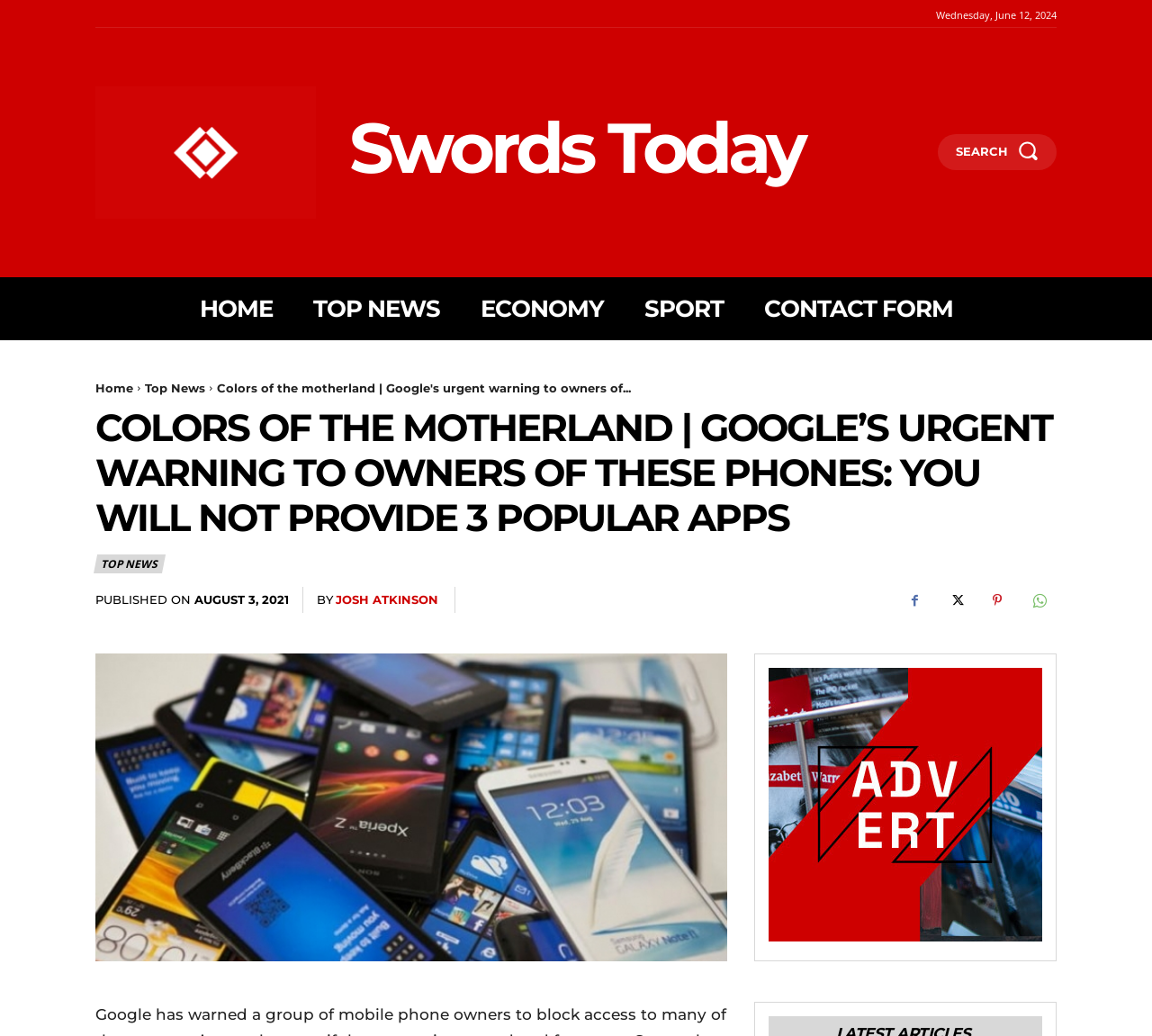Locate the bounding box coordinates of the element's region that should be clicked to carry out the following instruction: "Search for something". The coordinates need to be four float numbers between 0 and 1, i.e., [left, top, right, bottom].

[0.814, 0.13, 0.917, 0.165]